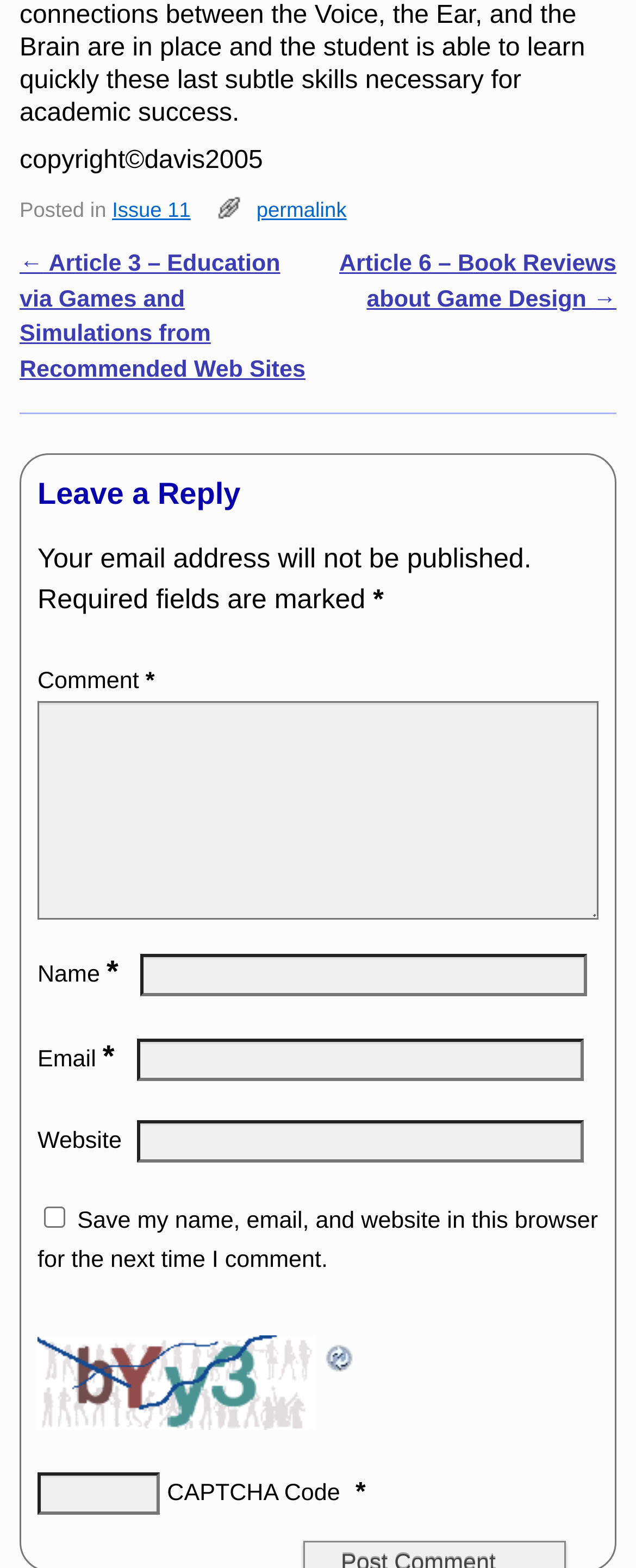Using the description: "parent_node: Email * aria-describedby="email-notes" name="email"", identify the bounding box of the corresponding UI element in the screenshot.

[0.214, 0.663, 0.917, 0.69]